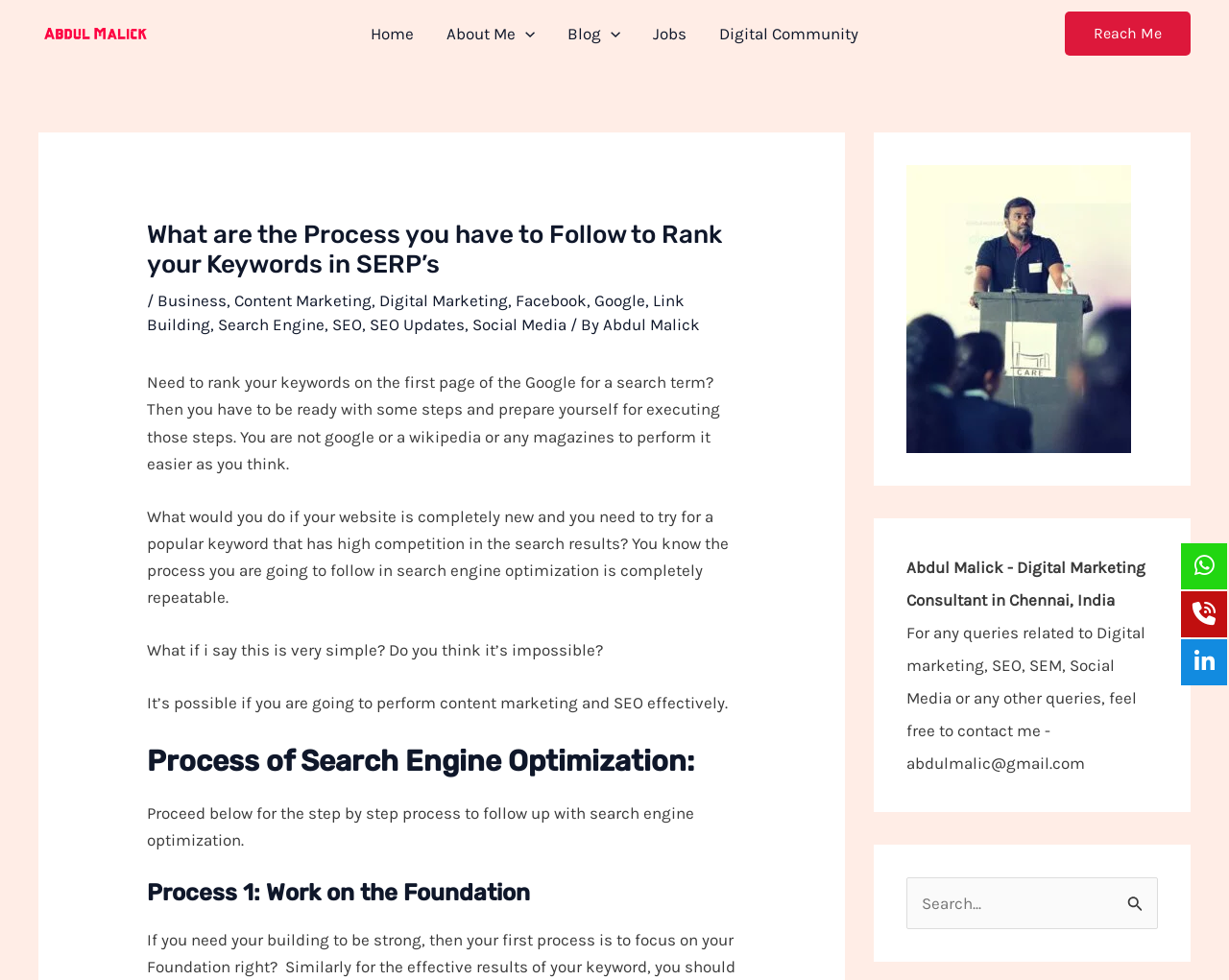Locate the bounding box coordinates of the element's region that should be clicked to carry out the following instruction: "Click on the 'Reach Me' link". The coordinates need to be four float numbers between 0 and 1, i.e., [left, top, right, bottom].

[0.866, 0.012, 0.969, 0.057]